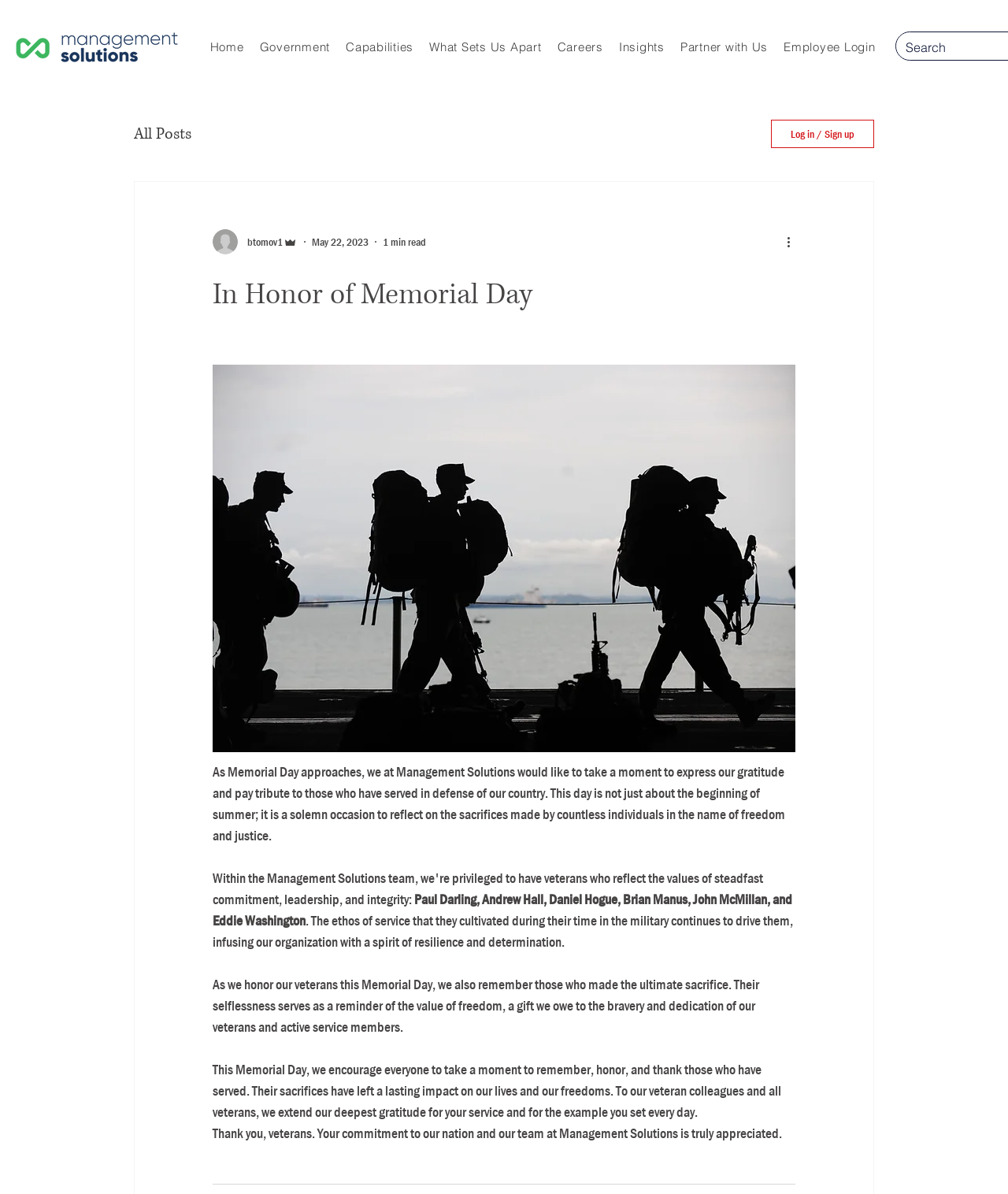Locate the bounding box coordinates of the clickable area needed to fulfill the instruction: "Search for abstracts".

None